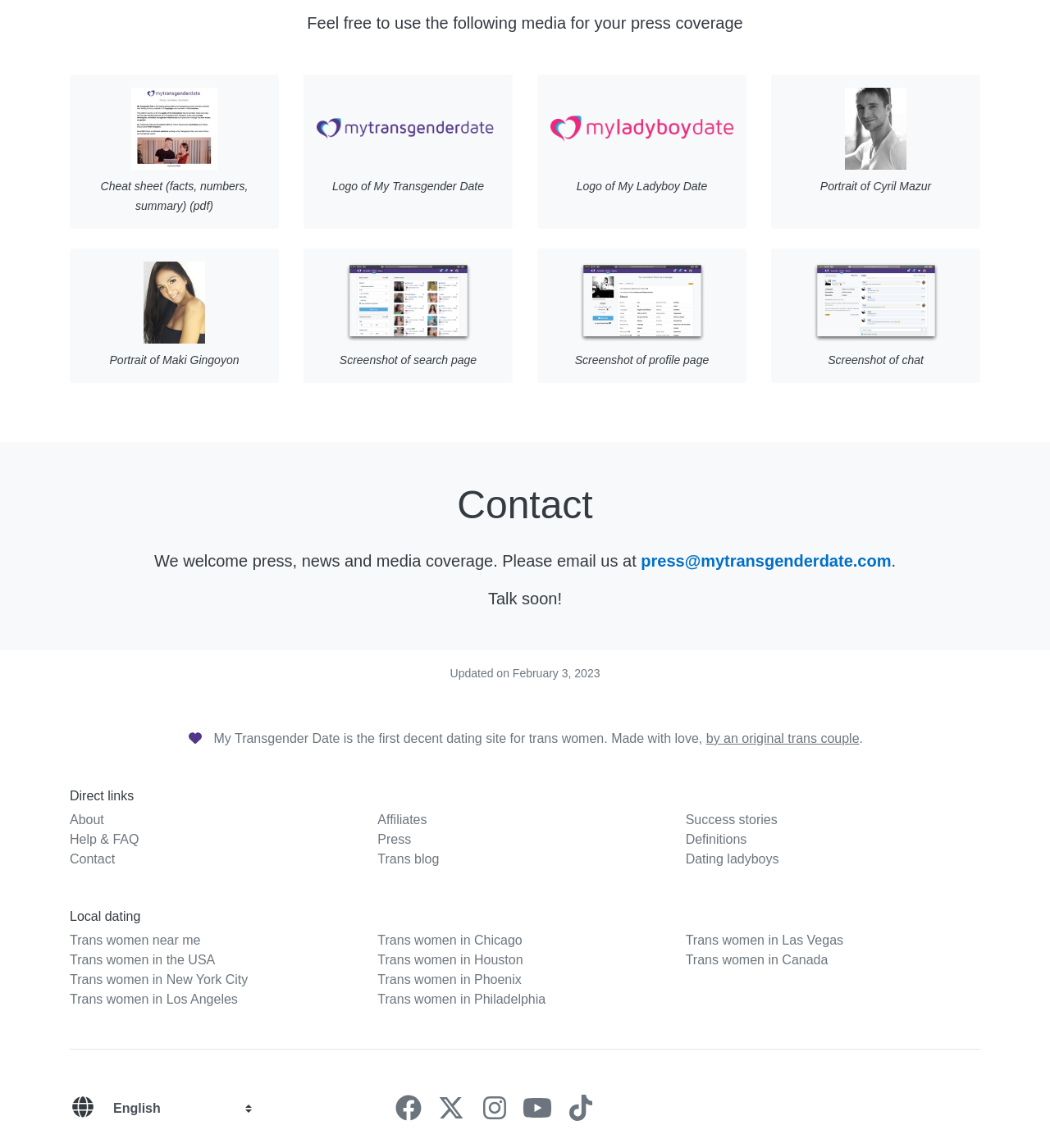Bounding box coordinates are given in the format (top-left x, top-left y, bottom-right x, bottom-right y). All values should be floating point numbers between 0 and 1. Provide the bounding box coordinate for the UI element described as: info@klegroupltd.com

None